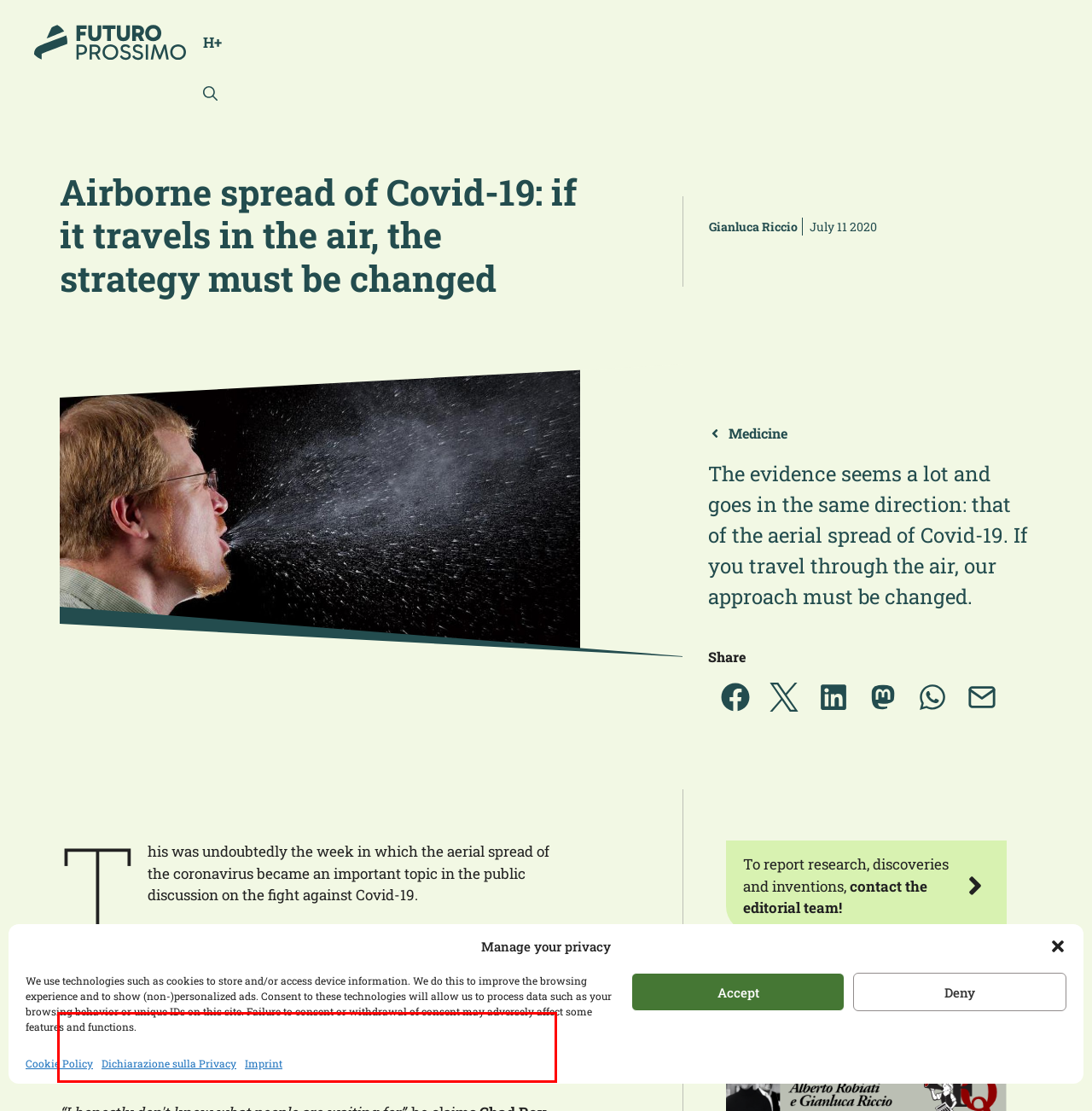Inspect the webpage screenshot that has a red bounding box and use OCR technology to read and display the text inside the red bounding box.

WHO he acknowledged that further research is needed “to urgently investigate such cases and assess their significance for the transmission of Covid-19”.